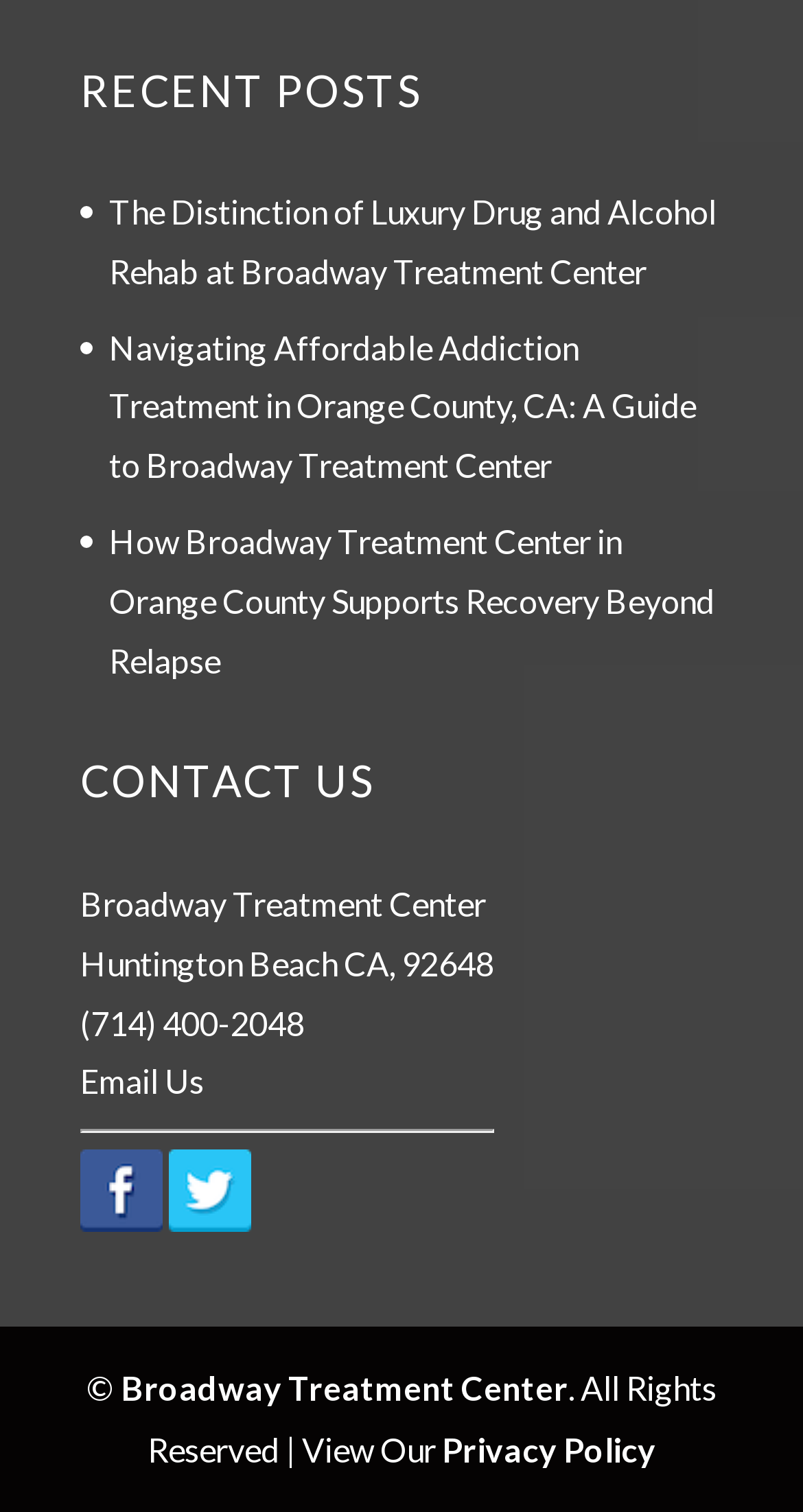Locate the UI element described by Broadway Treatment Center and provide its bounding box coordinates. Use the format (top-left x, top-left y, bottom-right x, bottom-right y) with all values as floating point numbers between 0 and 1.

[0.151, 0.905, 0.708, 0.931]